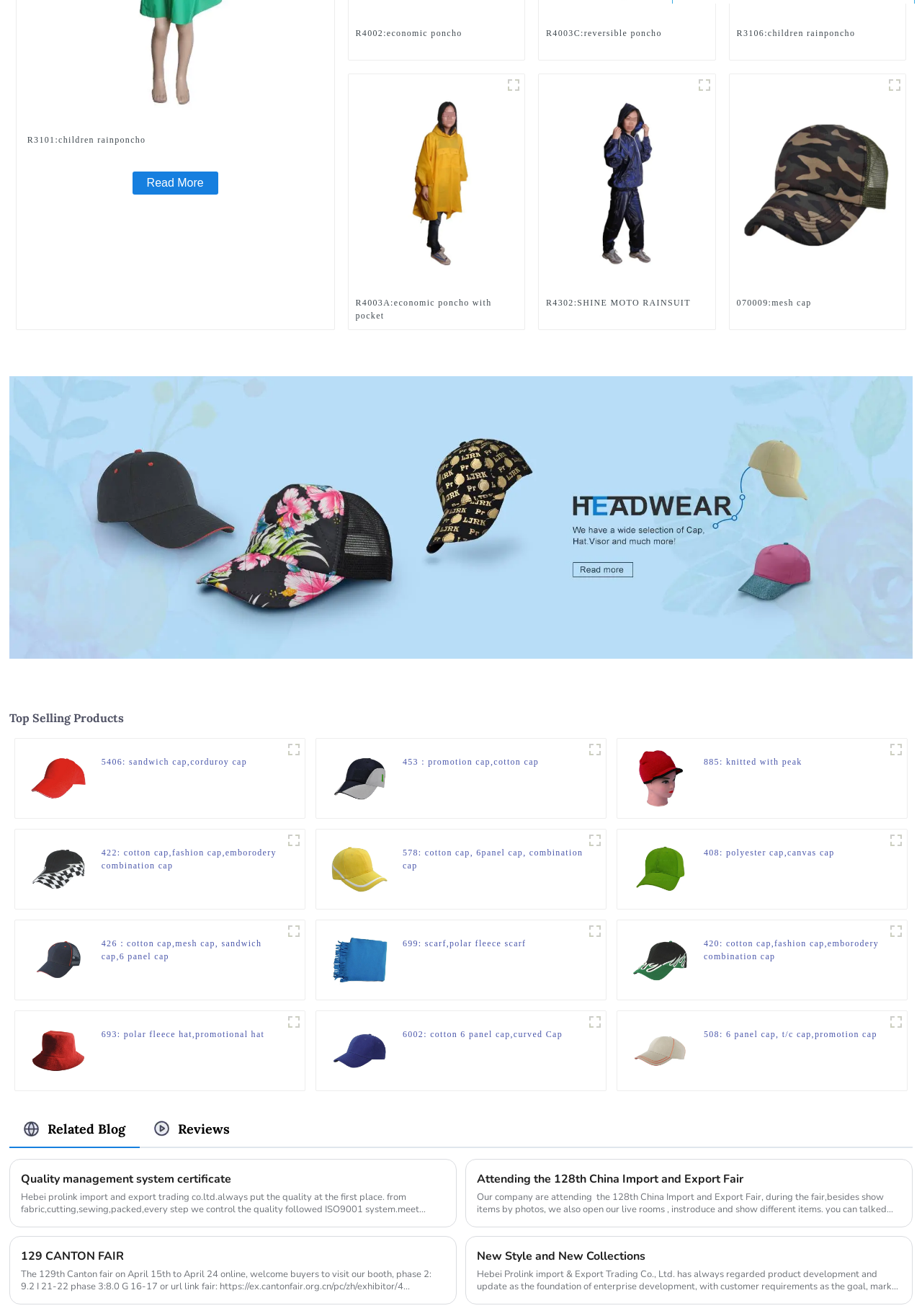Answer succinctly with a single word or phrase:
What is the text of the first heading?

R3101:children rainponcho